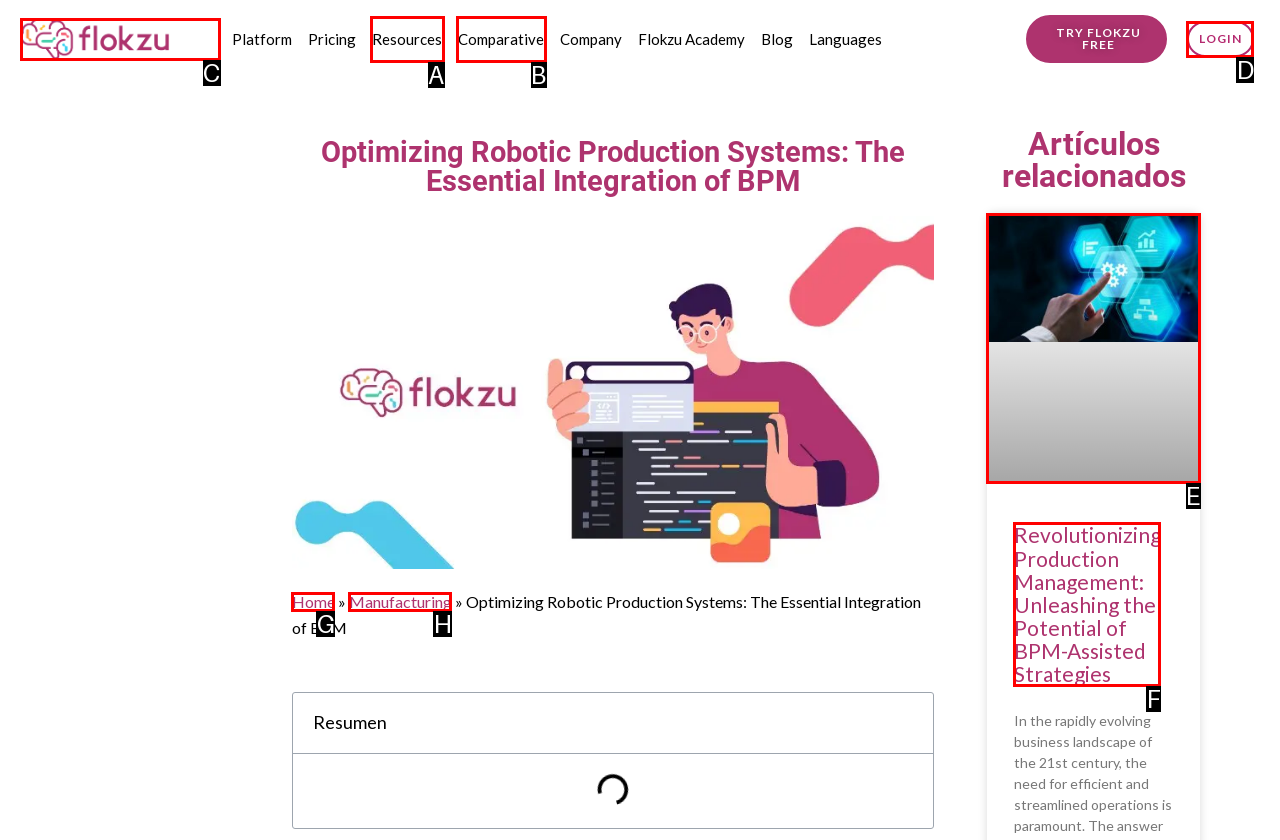Please provide the letter of the UI element that best fits the following description: alt="Flokzu BPM logo png"
Respond with the letter from the given choices only.

C